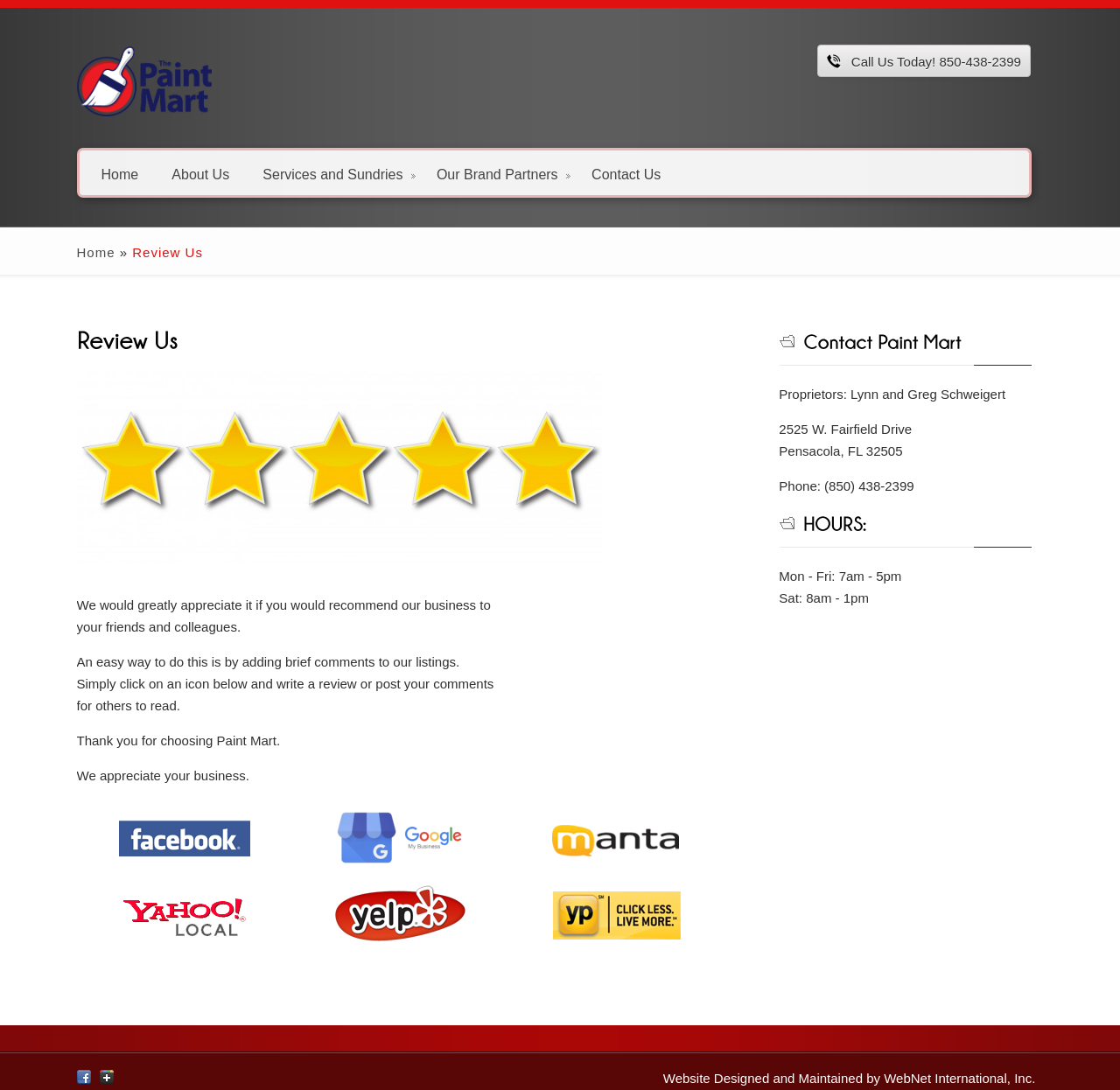Give a succinct answer to this question in a single word or phrase: 
What is the phone number of Paint Mart?

(850) 438-2399